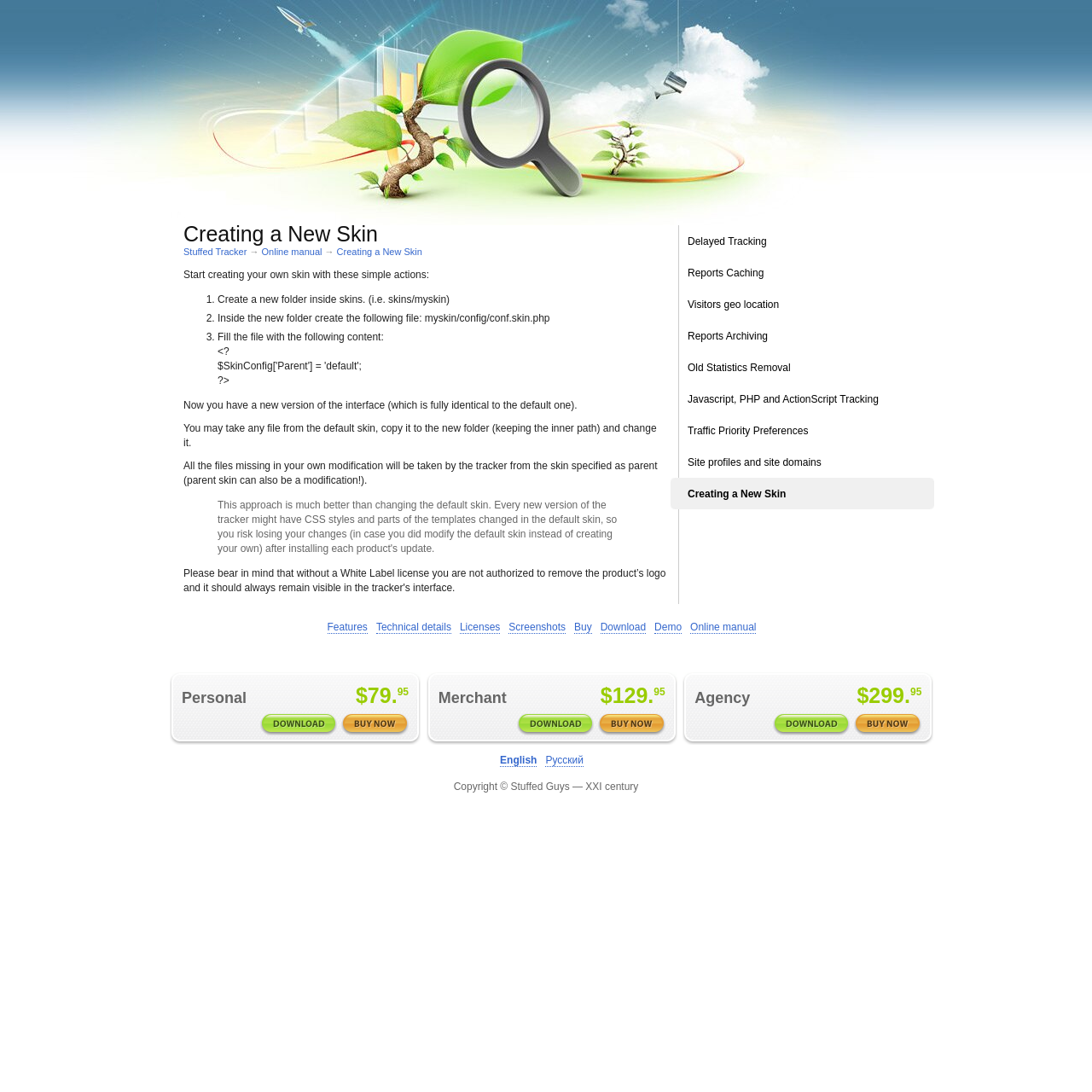Describe in detail what you see on the webpage.

The webpage is about creating a new skin for a tracker, with a focus on online manual and technical details. At the top, there is a link to the homepage. Below that, there is a table with two columns, where the left column contains a detailed guide on creating a new skin, including steps and code examples. The guide is divided into sections, with headings and links to related topics. The right column lists various features of the tracker, including delayed tracking, reports caching, and site profiles, with links to each feature.

Below the table, there are several links to other sections of the website, including features, technical details, licenses, screenshots, and a demo. There is also a section with pricing information, where three plans are listed: Personal, Merchant, and Agency, with their respective prices and links to purchase or learn more.

Throughout the page, there are many links to other parts of the website, as well as headings and subheadings to organize the content. The overall layout is clean and easy to navigate, with a focus on providing detailed information and guides to users.